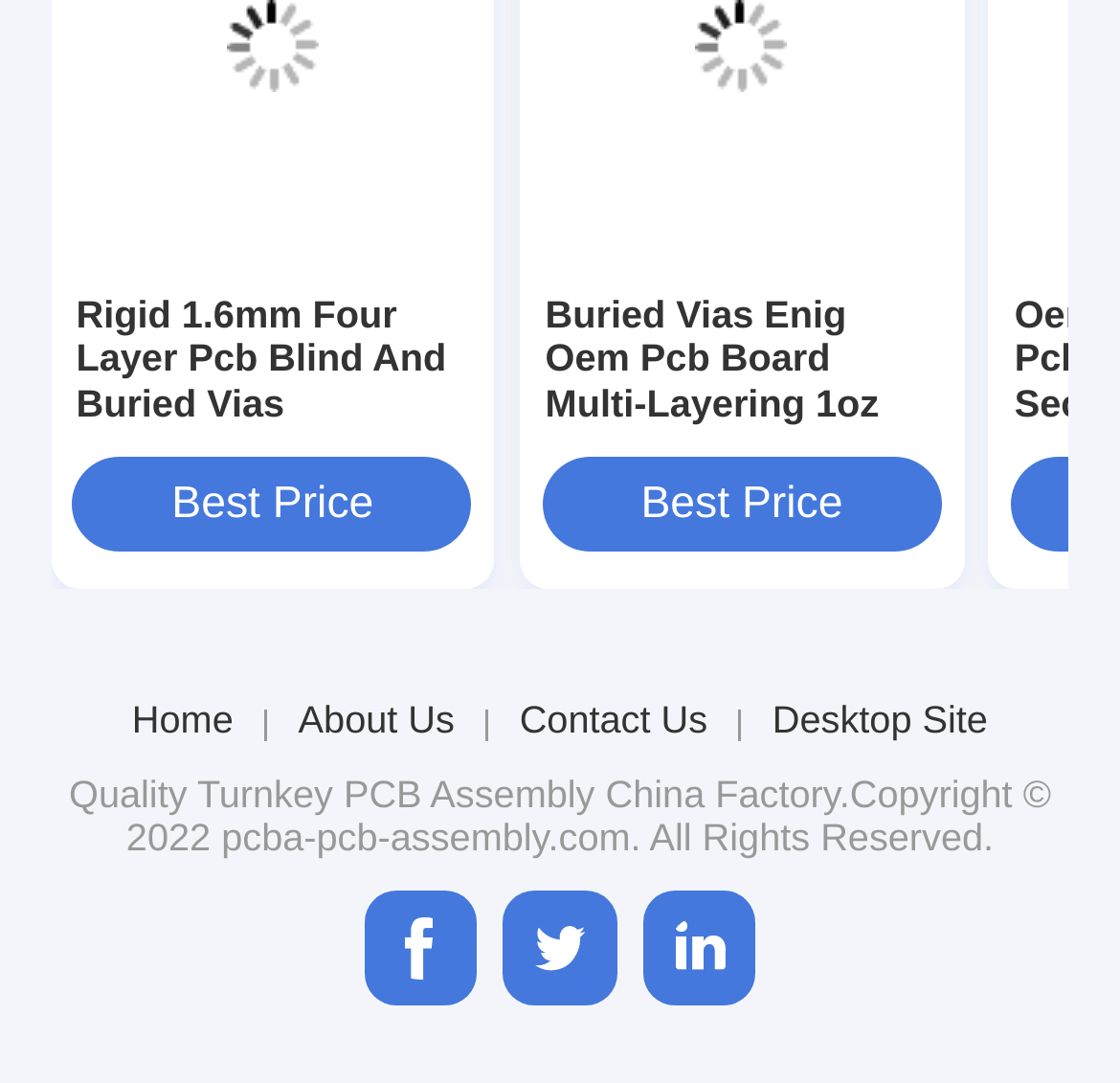Answer the following in one word or a short phrase: 
How many social media platforms are linked on the webpage?

3